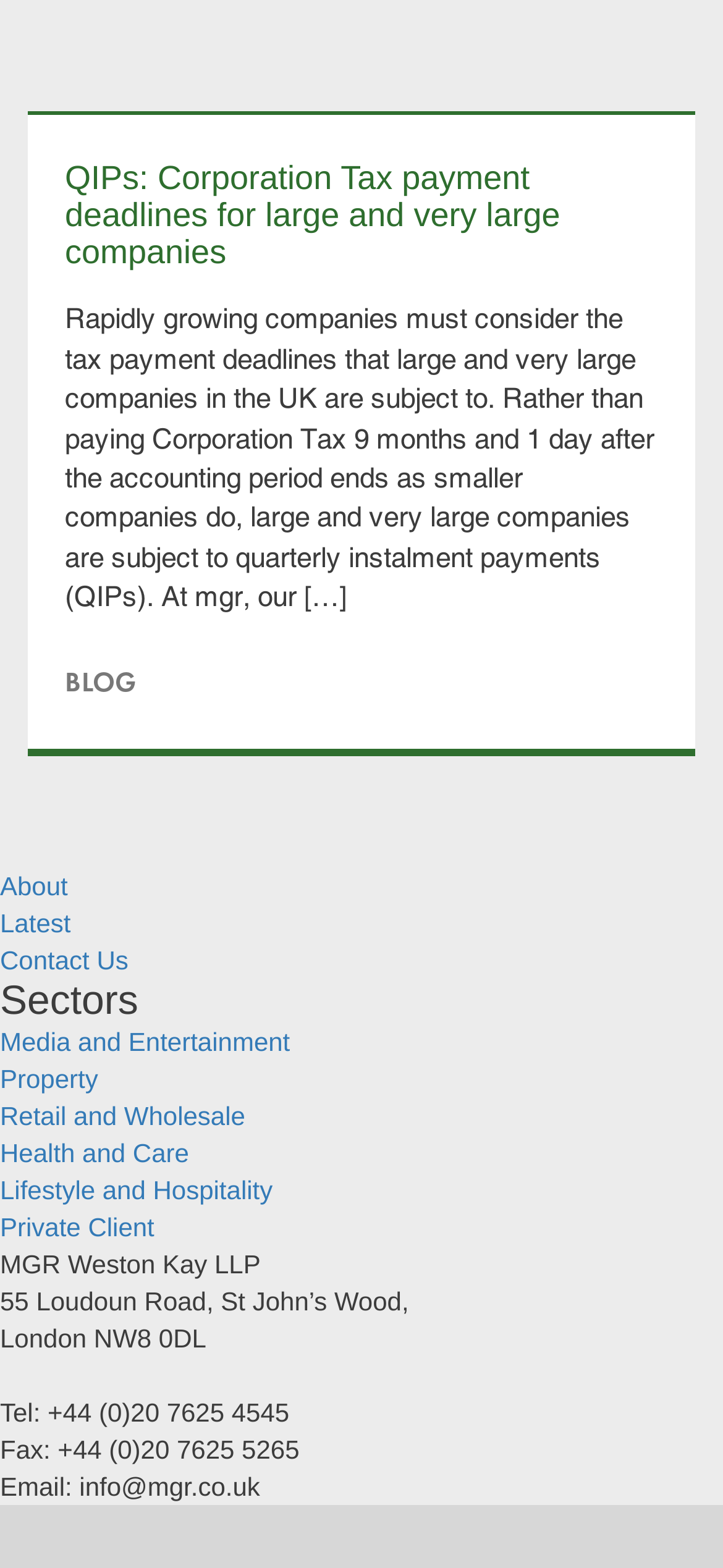Look at the image and answer the question in detail:
What is the phone number?

The phone number can be determined by looking at the static text element with the text 'Tel: +44 (0)20 7625 4545'. This element is located in the footer section of the webpage and is likely to be the phone number of the company.